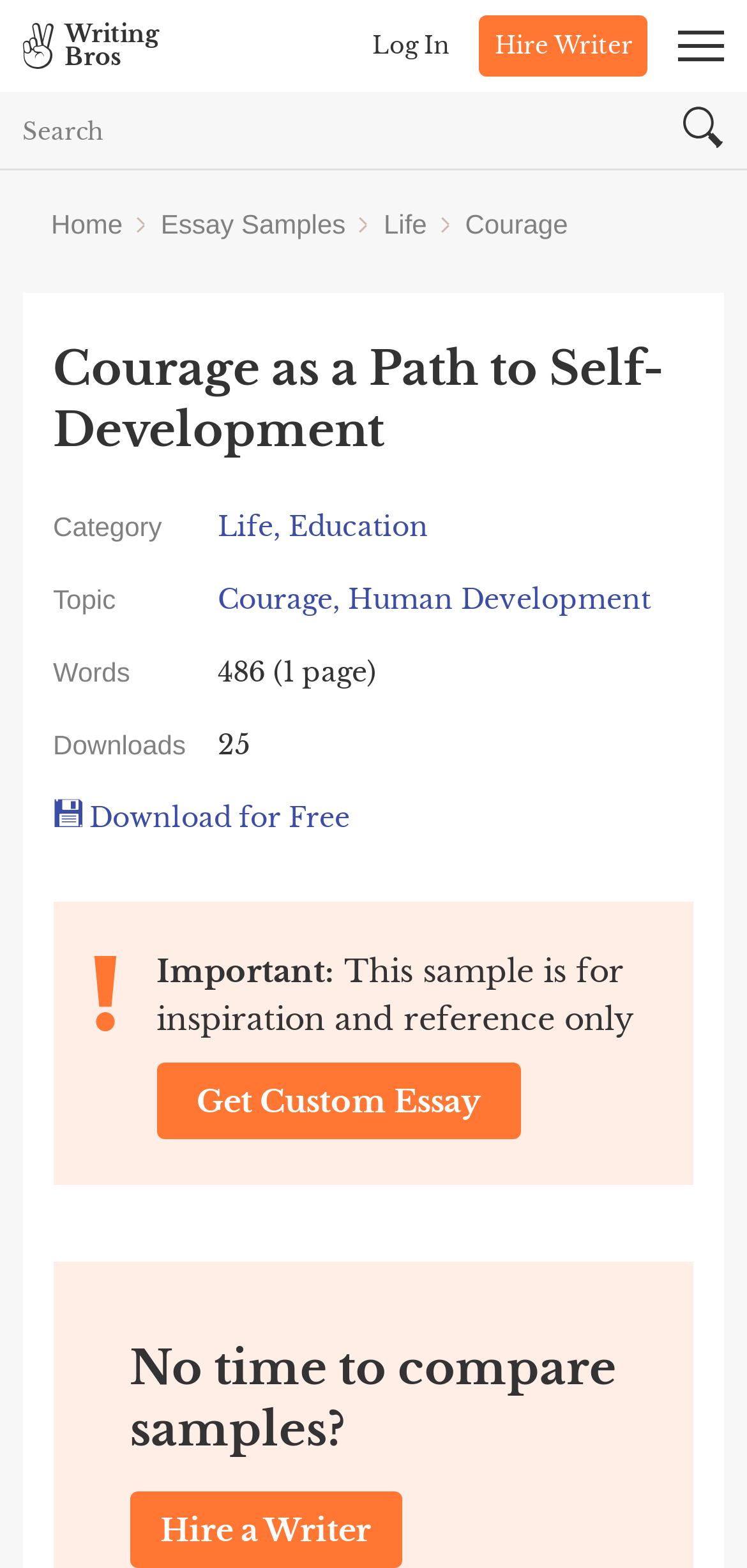Locate the bounding box coordinates of the segment that needs to be clicked to meet this instruction: "Click the main logo".

[0.03, 0.015, 0.22, 0.044]